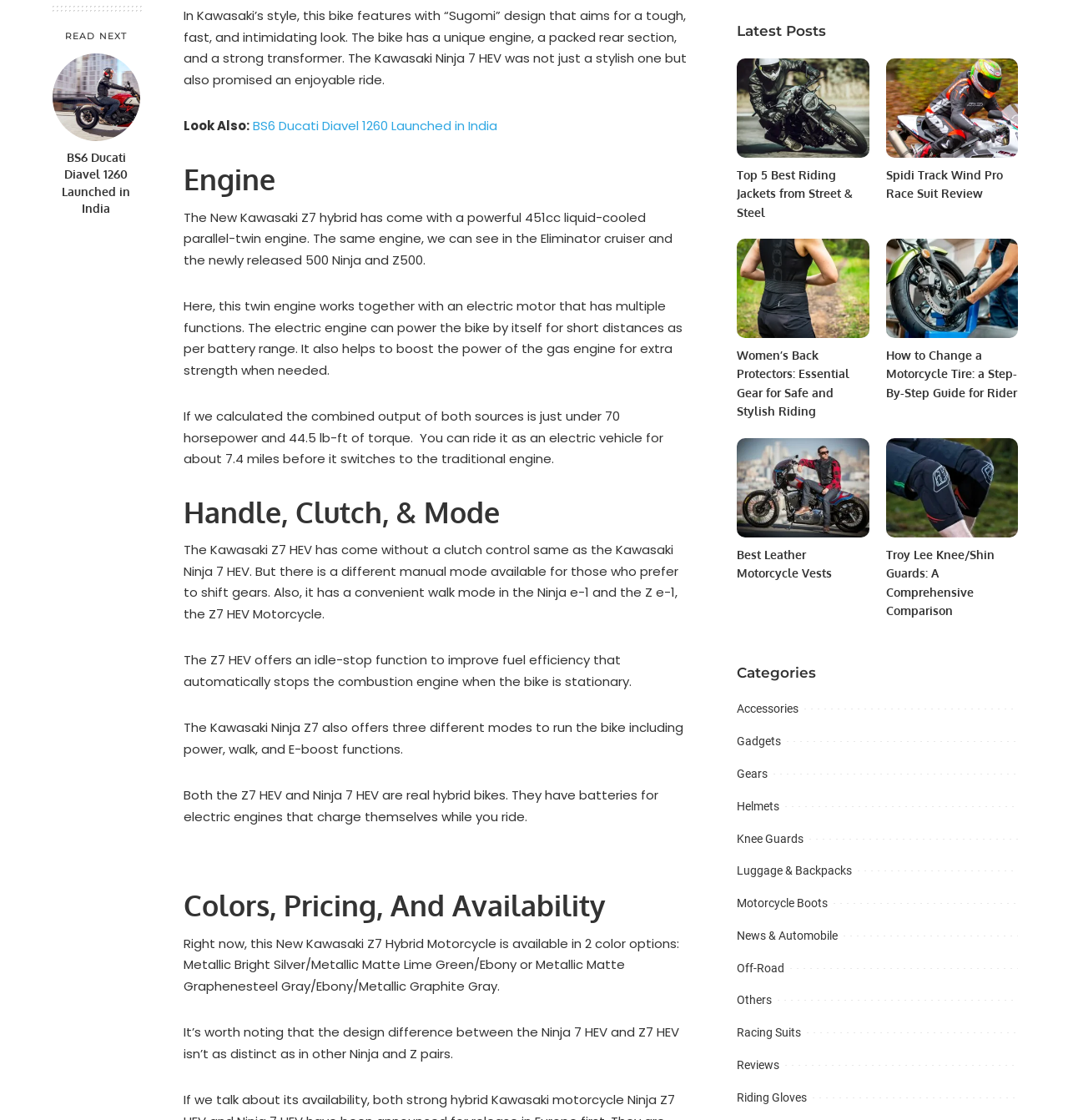Using the provided element description: "News & Automobile", determine the bounding box coordinates of the corresponding UI element in the screenshot.

[0.69, 0.829, 0.785, 0.841]